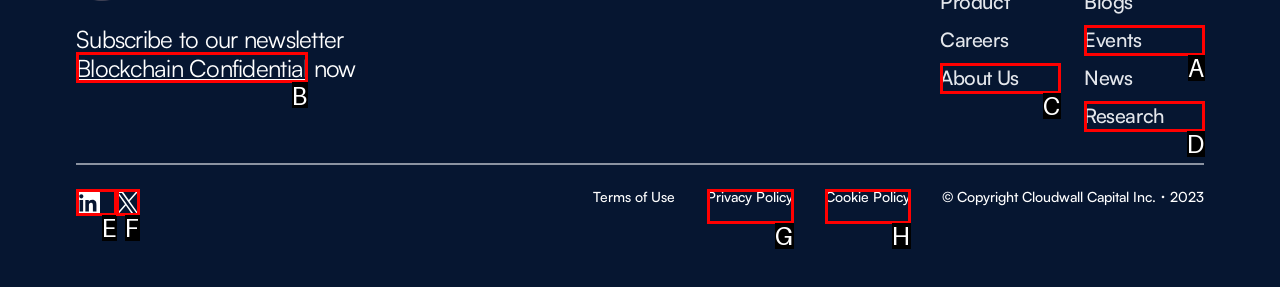Match the option to the description: Research
State the letter of the correct option from the available choices.

D